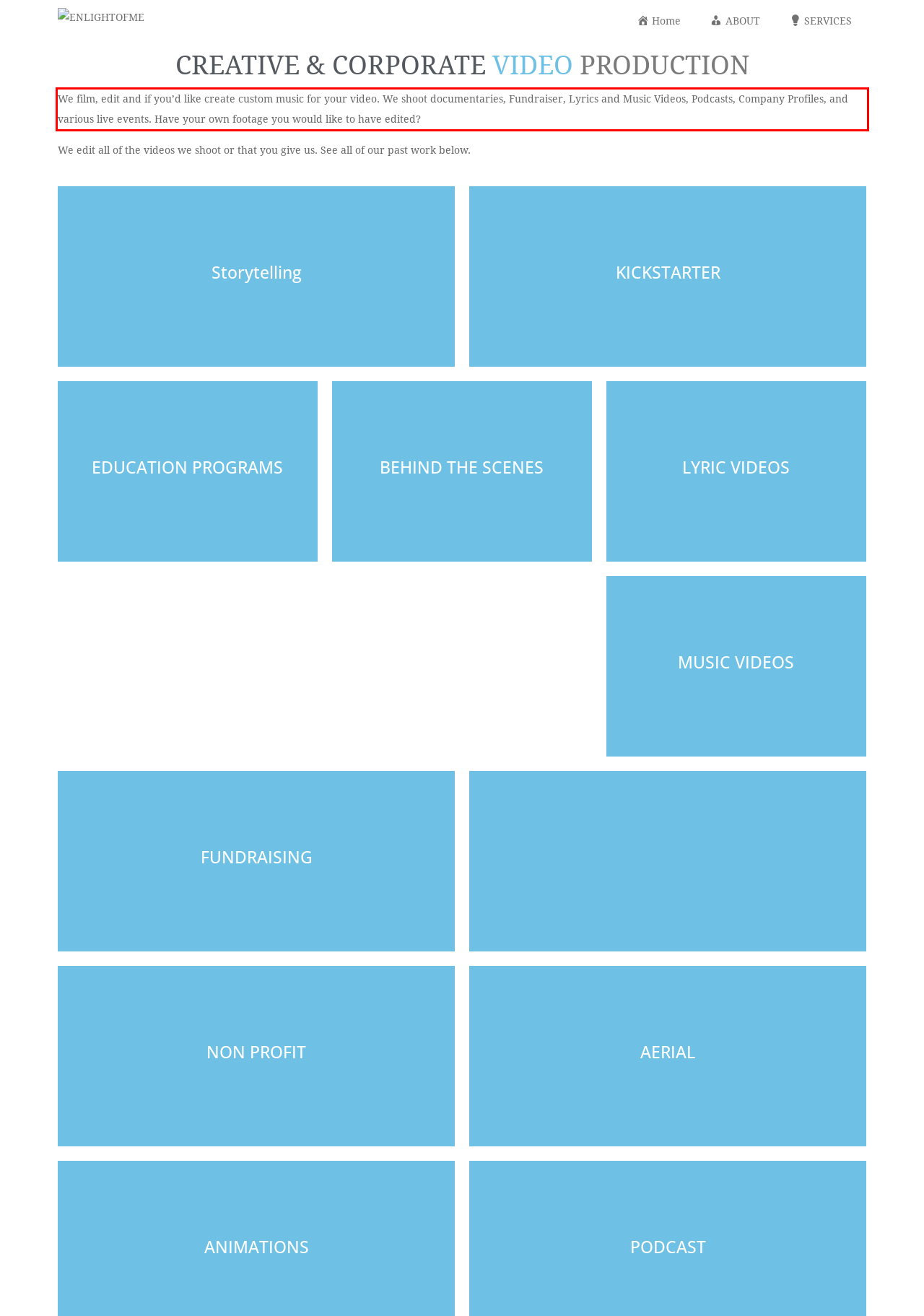Given the screenshot of the webpage, identify the red bounding box, and recognize the text content inside that red bounding box.

We film, edit and if you’d like create custom music for your video. We shoot documentaries, Fundraiser, Lyrics and Music Videos, Podcasts, Company Profiles, and various live events. Have your own footage you would like to have edited?